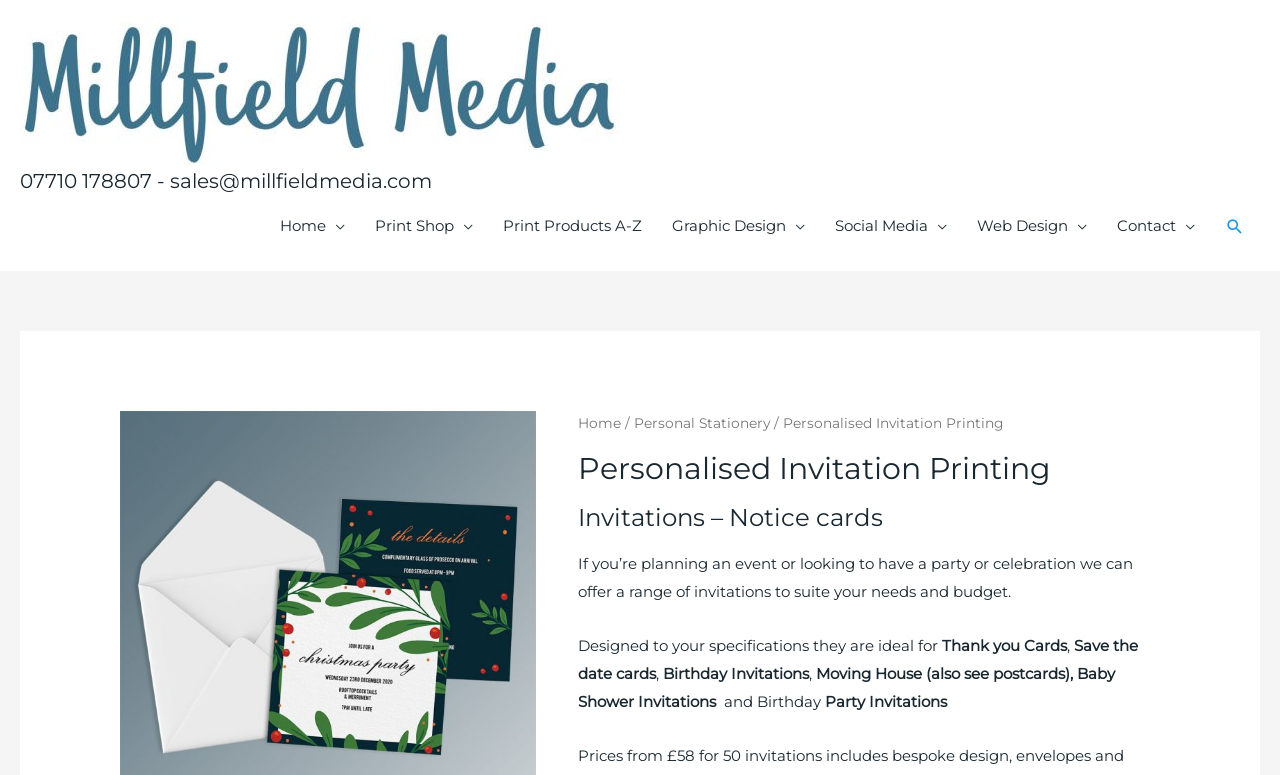Could you specify the bounding box coordinates for the clickable section to complete the following instruction: "Click on the 'HOME' link"?

None